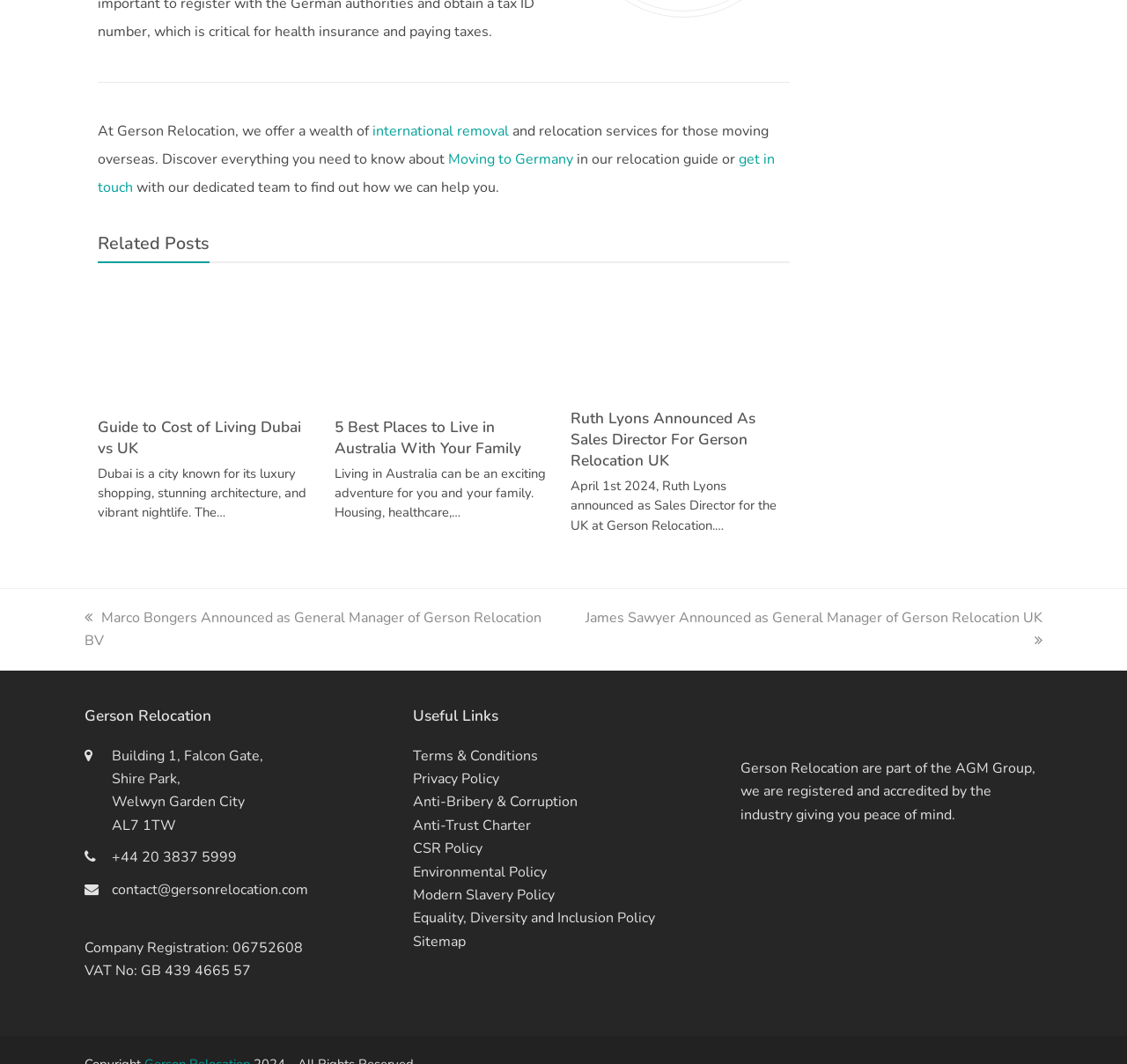What group is Gerson Relocation part of? Look at the image and give a one-word or short phrase answer.

AGM Group